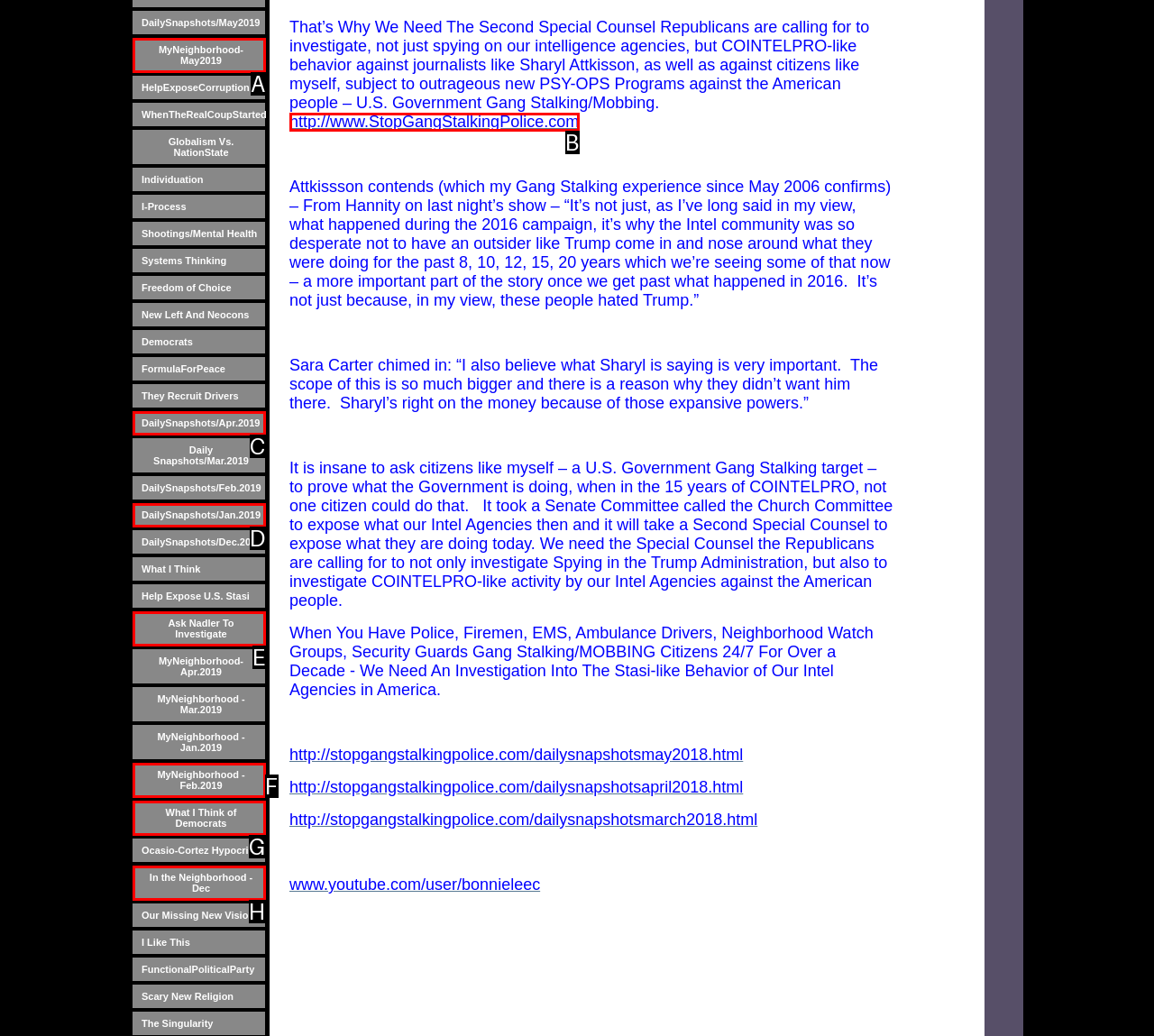Based on the given description: MyNeighborhood-May2019, determine which HTML element is the best match. Respond with the letter of the chosen option.

A